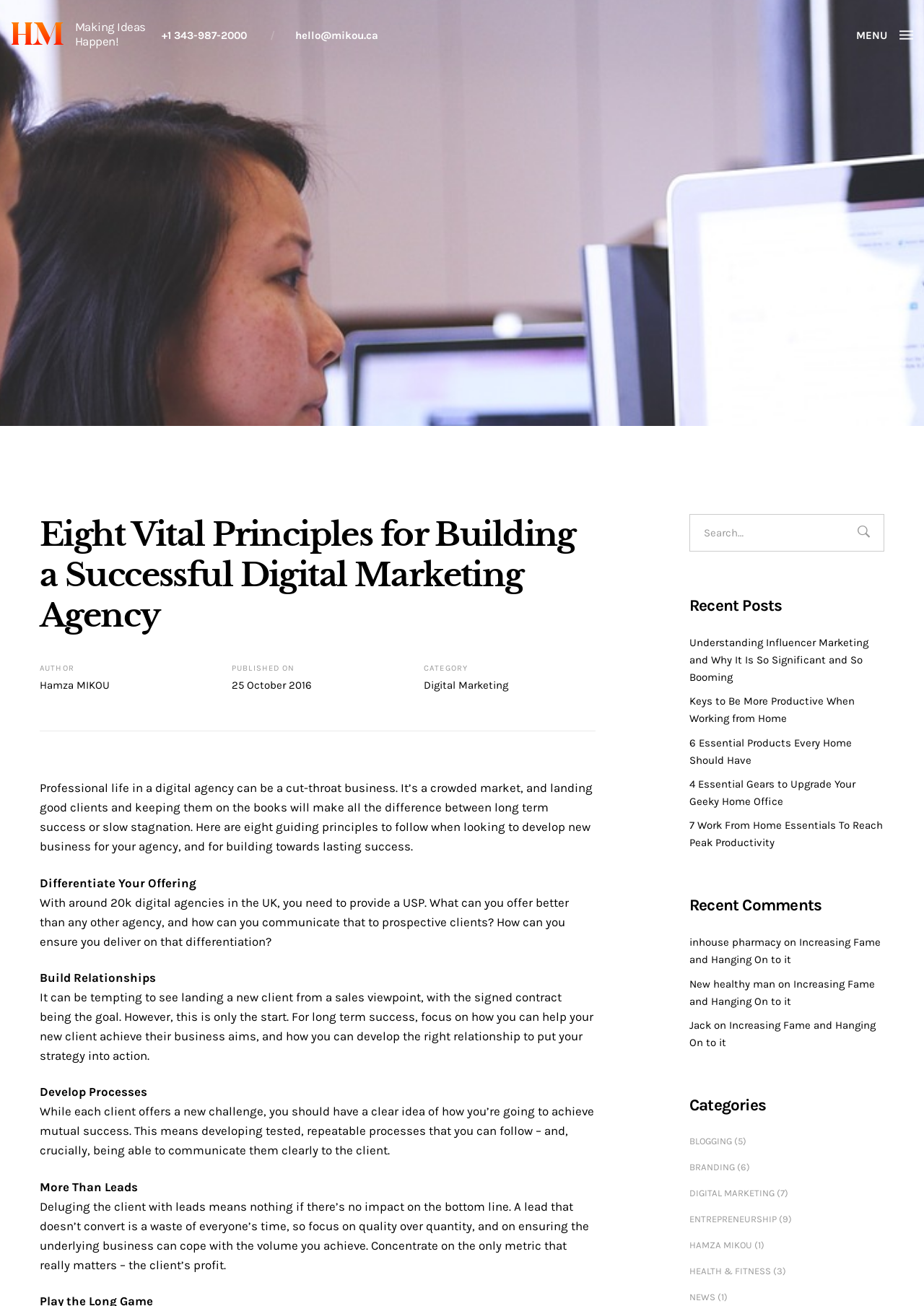Generate a comprehensive caption for the webpage you are viewing.

This webpage is about digital marketing and entrepreneurship, with a focus on building a successful digital marketing agency. At the top left, there is a logo "HM Making Ideas Happen!" with a link to the homepage. On the top right, there is a menu link and contact information, including a phone number and email address.

Below the top section, there is a header with the title "Eight Vital Principles for Building a Successful Digital Marketing Agency" and the author's name, Hamza Mikou. The article is dated October 25, 2016, and categorized under "Digital Marketing".

The main content of the webpage is divided into sections, each discussing a vital principle for building a successful digital marketing agency. The sections are titled "Differentiate Your Offering", "Build Relationships", "Develop Processes", and "More Than Leads", among others. Each section has a brief summary and a longer description of the principle.

On the right side of the webpage, there is a search bar and a section titled "Recent Posts", which lists several article titles with links. Below that, there is a section titled "Recent Comments", which lists comments from users, along with links to the articles they commented on. Further down, there is a section titled "Categories", which lists various categories, such as "BLOGGING", "BRANDING", and "DIGITAL MARKETING", with the number of articles in each category.

At the bottom of the webpage, there is a footer section with a copyright notice and a link to the author's name, Hamza Mikou.